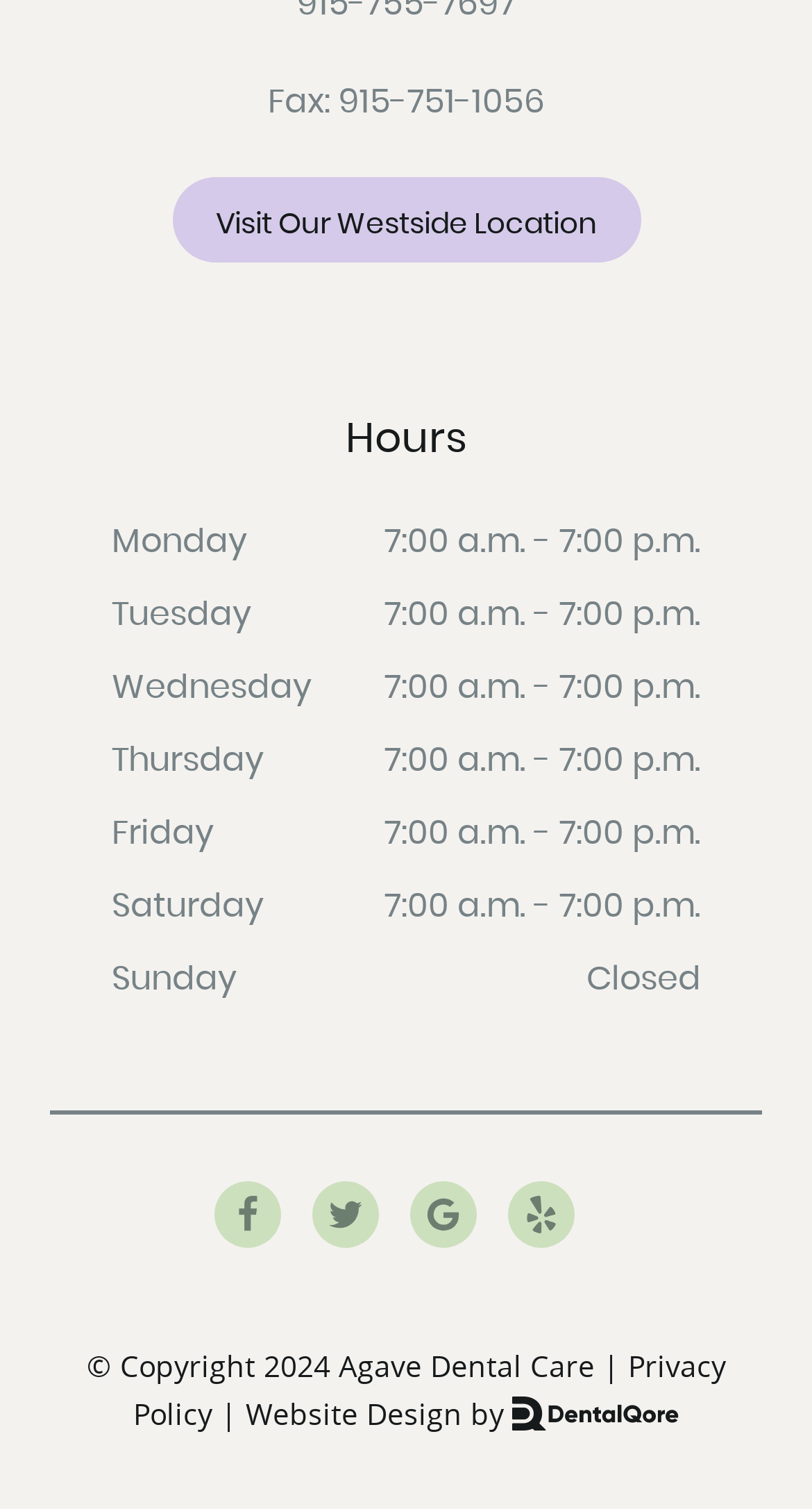Using the element description parent_node: CLEAT, predict the bounding box coordinates for the UI element. Provide the coordinates in (top-left x, top-left y, bottom-right x, bottom-right y) format with values ranging from 0 to 1.

None